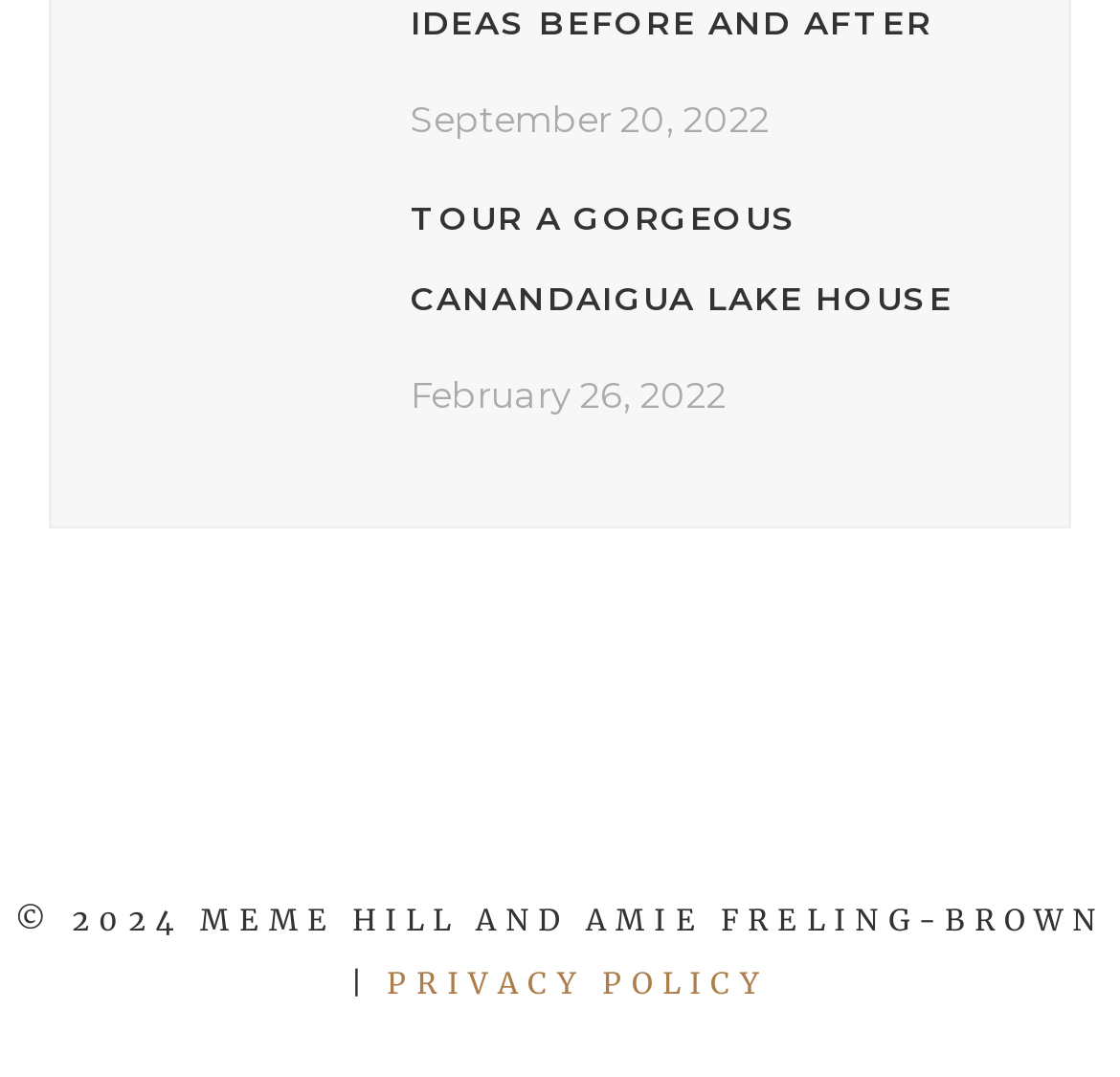Please determine the bounding box coordinates of the clickable area required to carry out the following instruction: "Check out a luxury home for sale". The coordinates must be four float numbers between 0 and 1, represented as [left, top, right, bottom].

[0.667, 0.698, 0.75, 0.746]